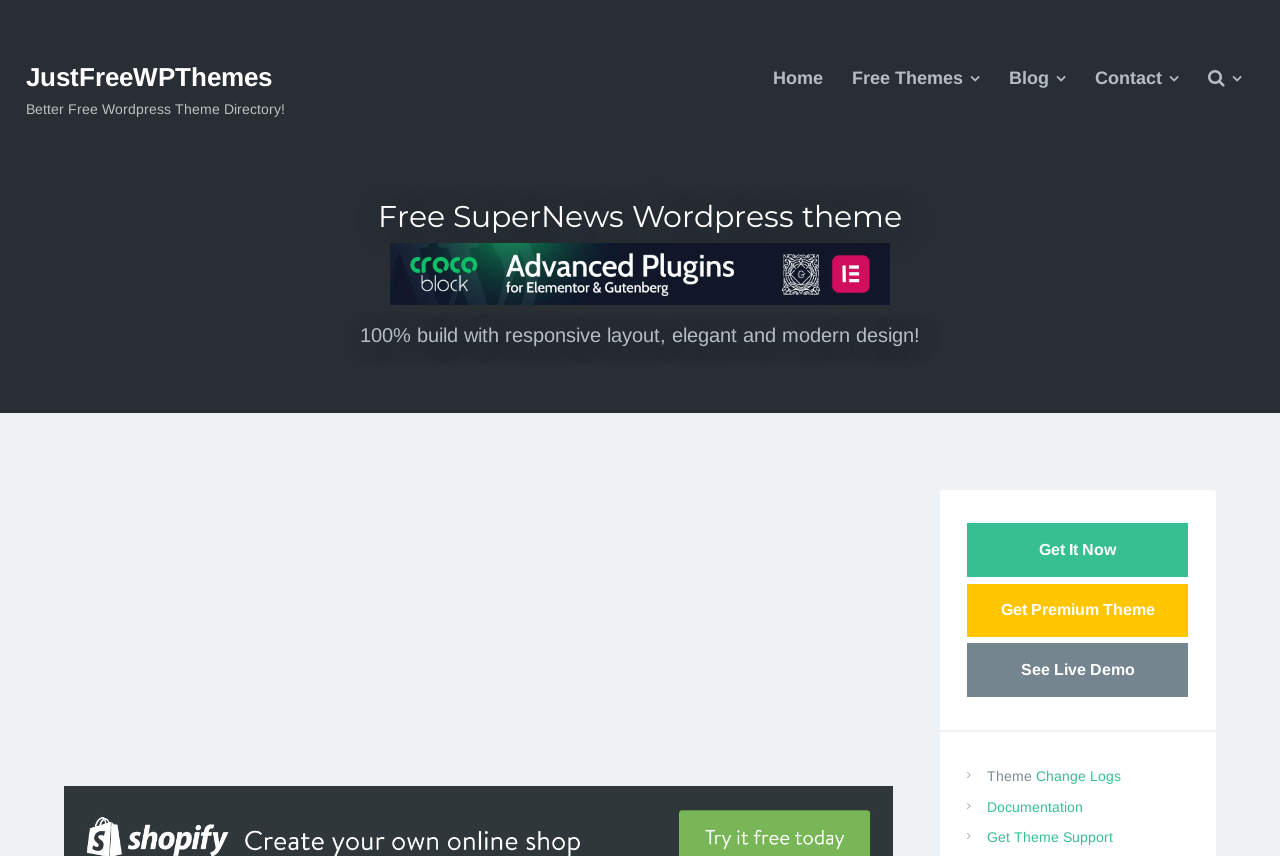Refer to the screenshot and answer the following question in detail:
How many options are there to get support for the theme?

The webpage provides two options to get support for the theme: 'Get Theme Support' and 'Documentation'. Therefore, there are 2 options to get support for the theme.